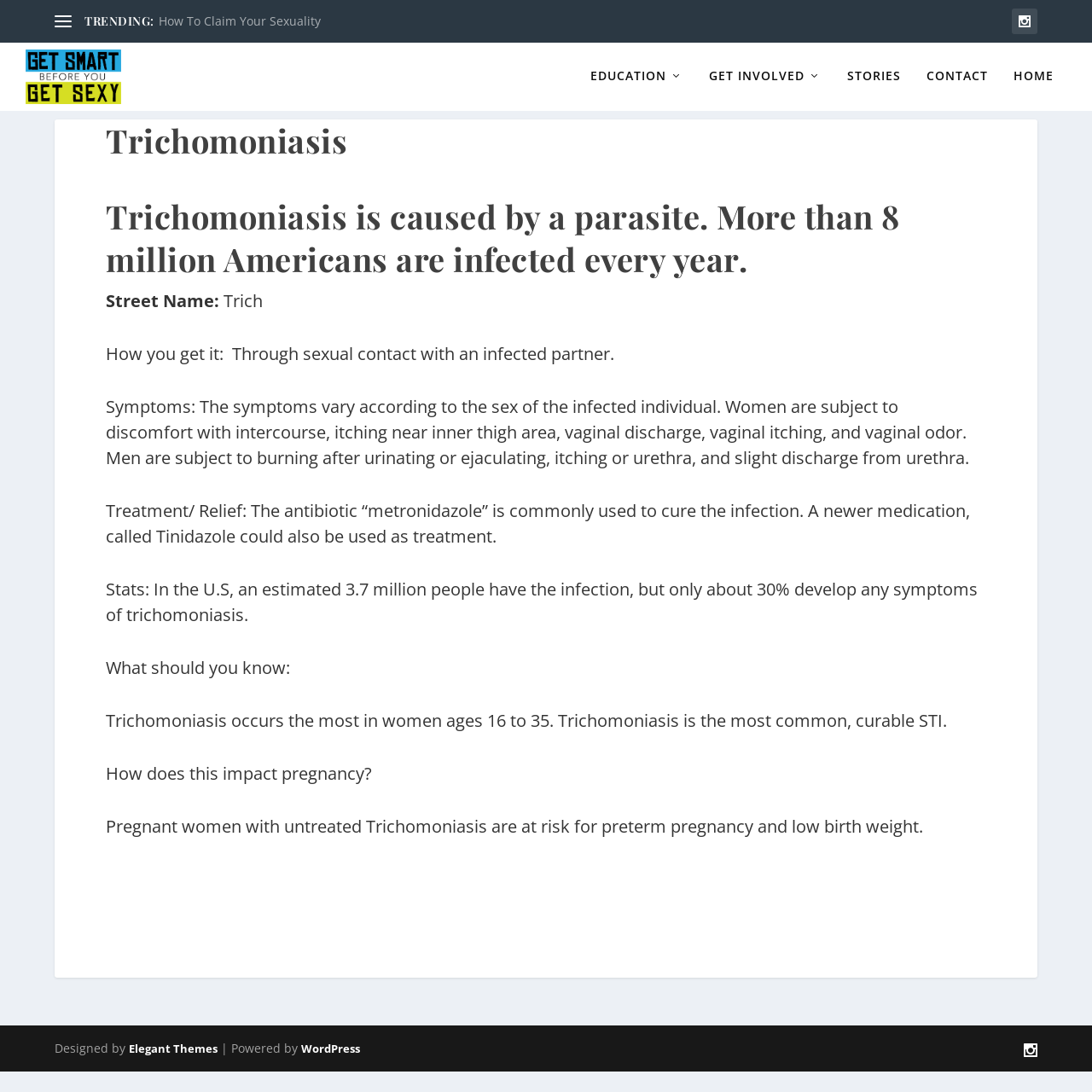Respond to the following query with just one word or a short phrase: 
What is the common treatment for Trichomoniasis?

Metronidazole